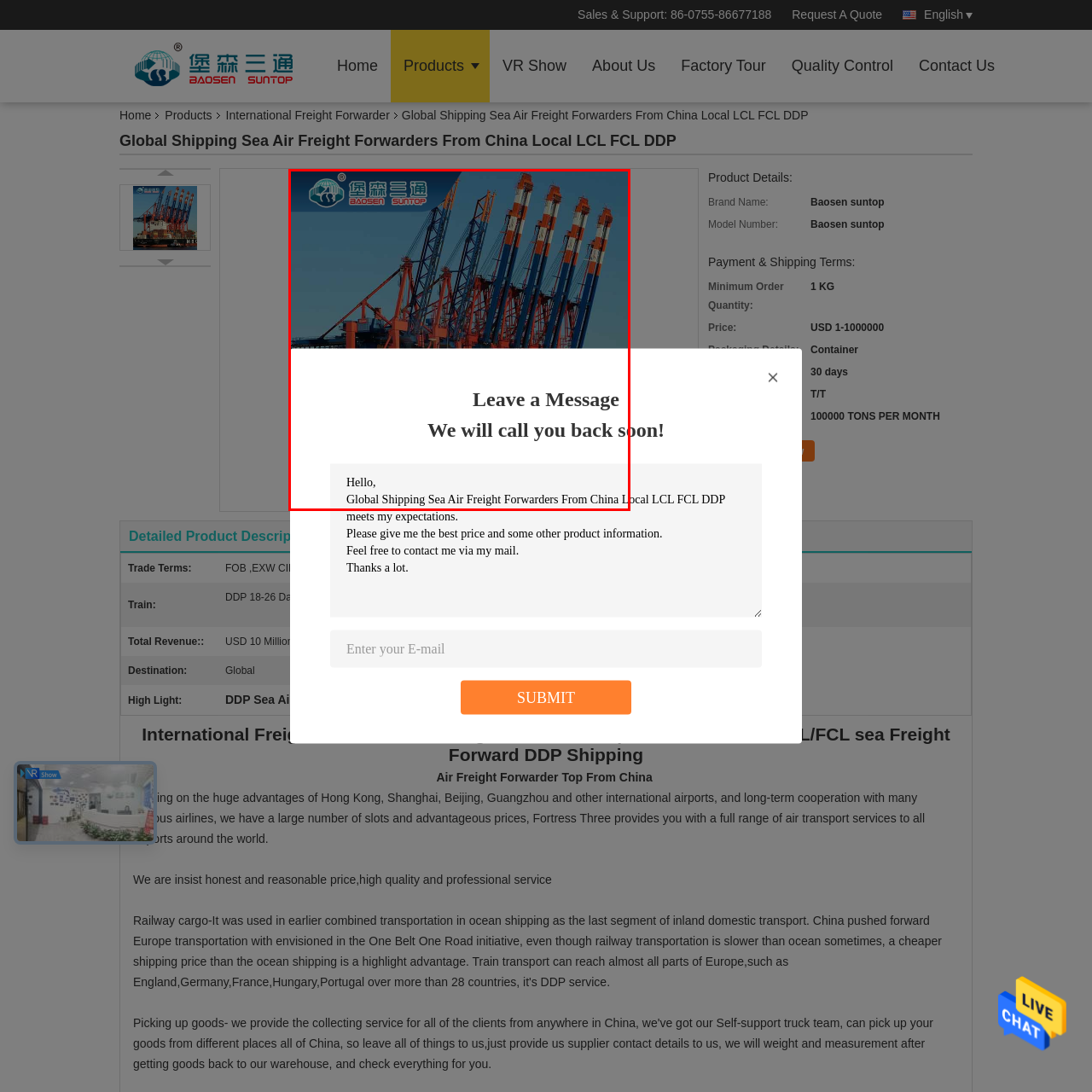What modes of shipping are offered?
Check the image encapsulated by the red bounding box and answer the question comprehensively.

The text below the logo conveys a warm greeting, inviting inquiries about their services, emphasizing their readiness to assist with global shipping needs, whether by sea or air, indicating that the company offers both sea and air freight forwarding services.